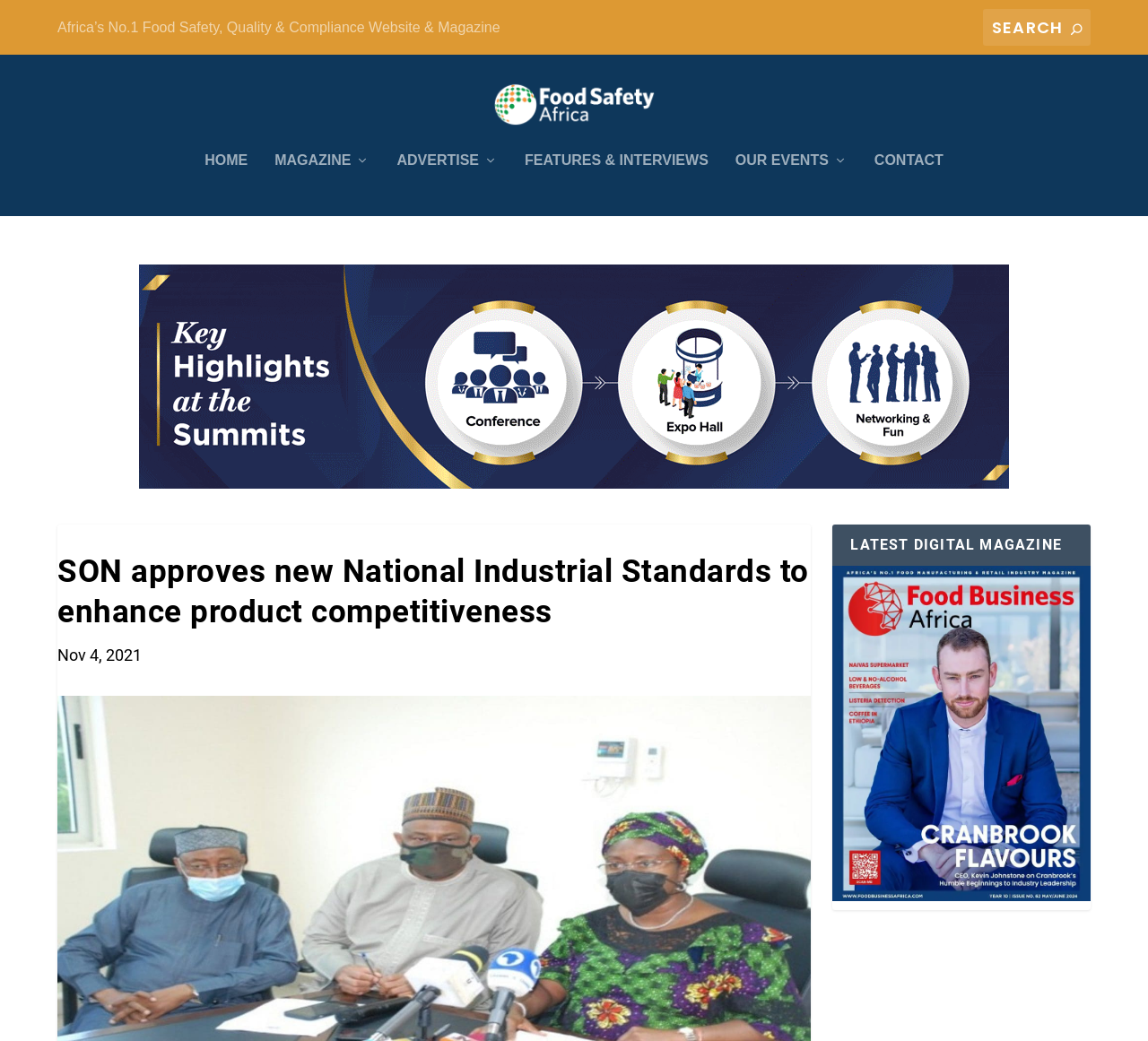Locate the UI element described as follows: "parent_node: LATEST DIGITAL MAGAZINE". Return the bounding box coordinates as four float numbers between 0 and 1 in the order [left, top, right, bottom].

[0.725, 0.855, 0.95, 0.869]